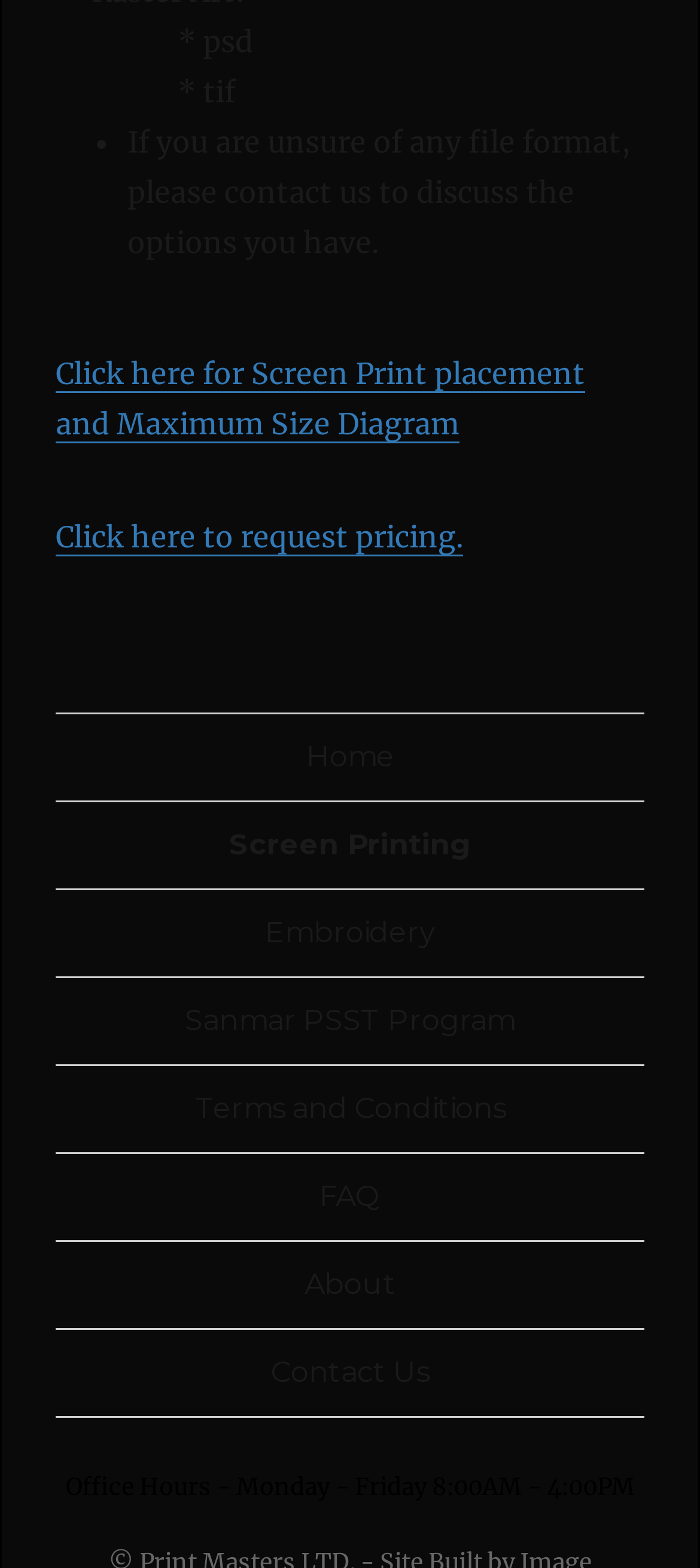Given the webpage screenshot and the description, determine the bounding box coordinates (top-left x, top-left y, bottom-right x, bottom-right y) that define the location of the UI element matching this description: Contact Us

[0.079, 0.848, 0.921, 0.903]